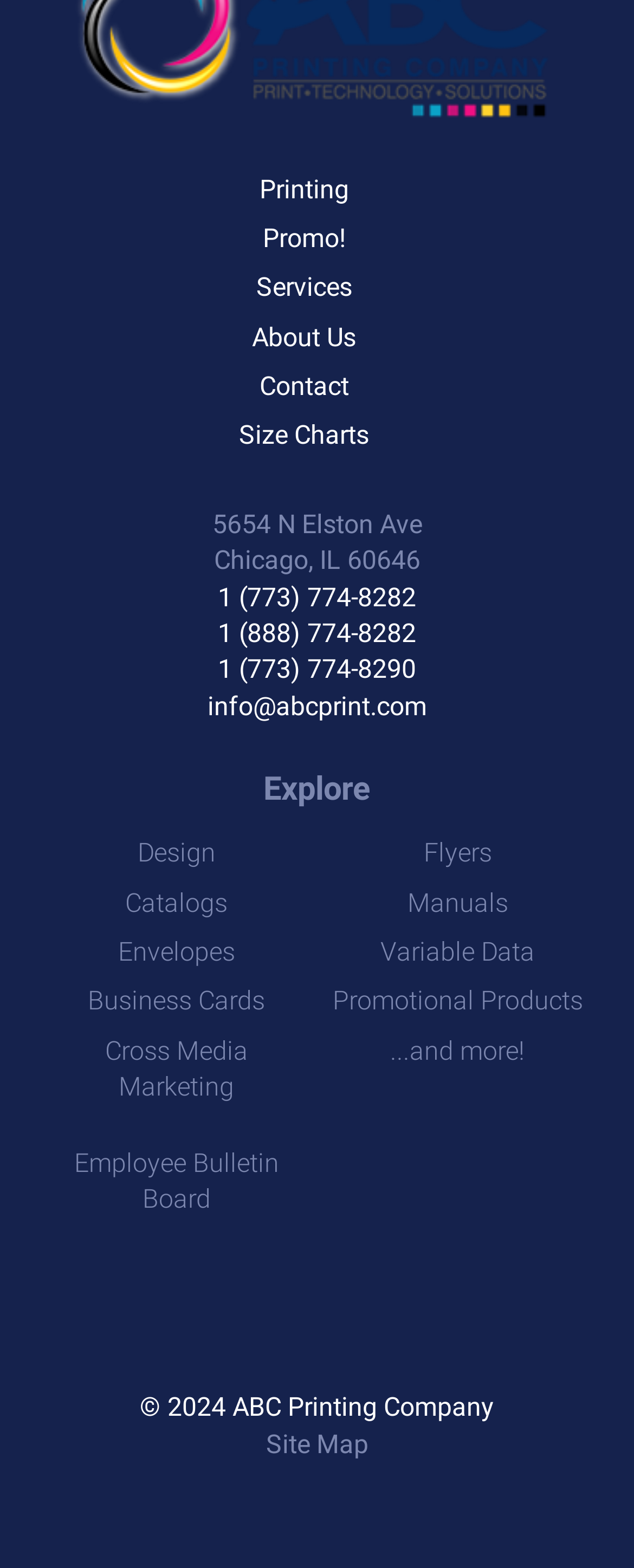Predict the bounding box coordinates of the area that should be clicked to accomplish the following instruction: "view the site map". The bounding box coordinates should consist of four float numbers between 0 and 1, i.e., [left, top, right, bottom].

[0.419, 0.911, 0.581, 0.931]